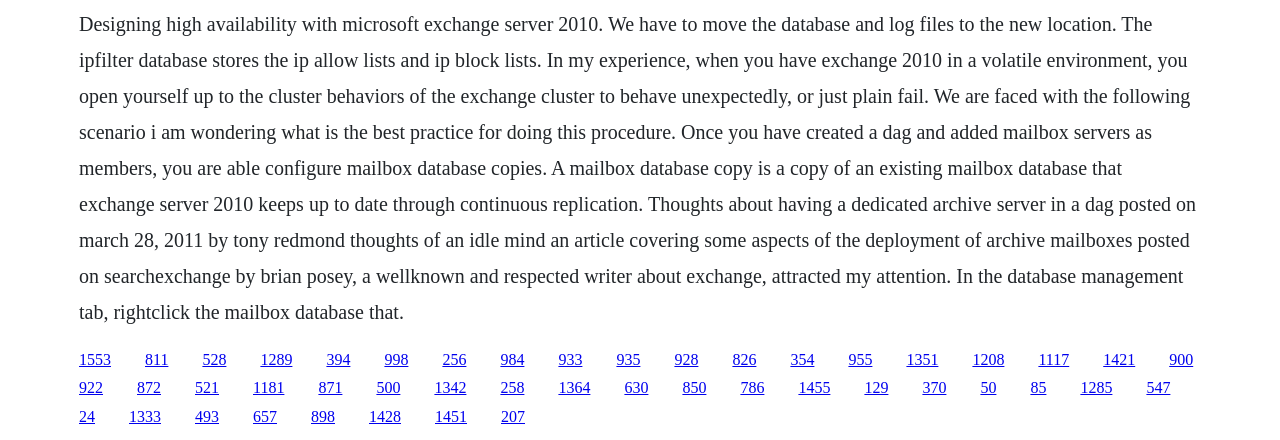Who wrote an article about deploying archive mailboxes?
From the image, respond with a single word or phrase.

Brian Posey